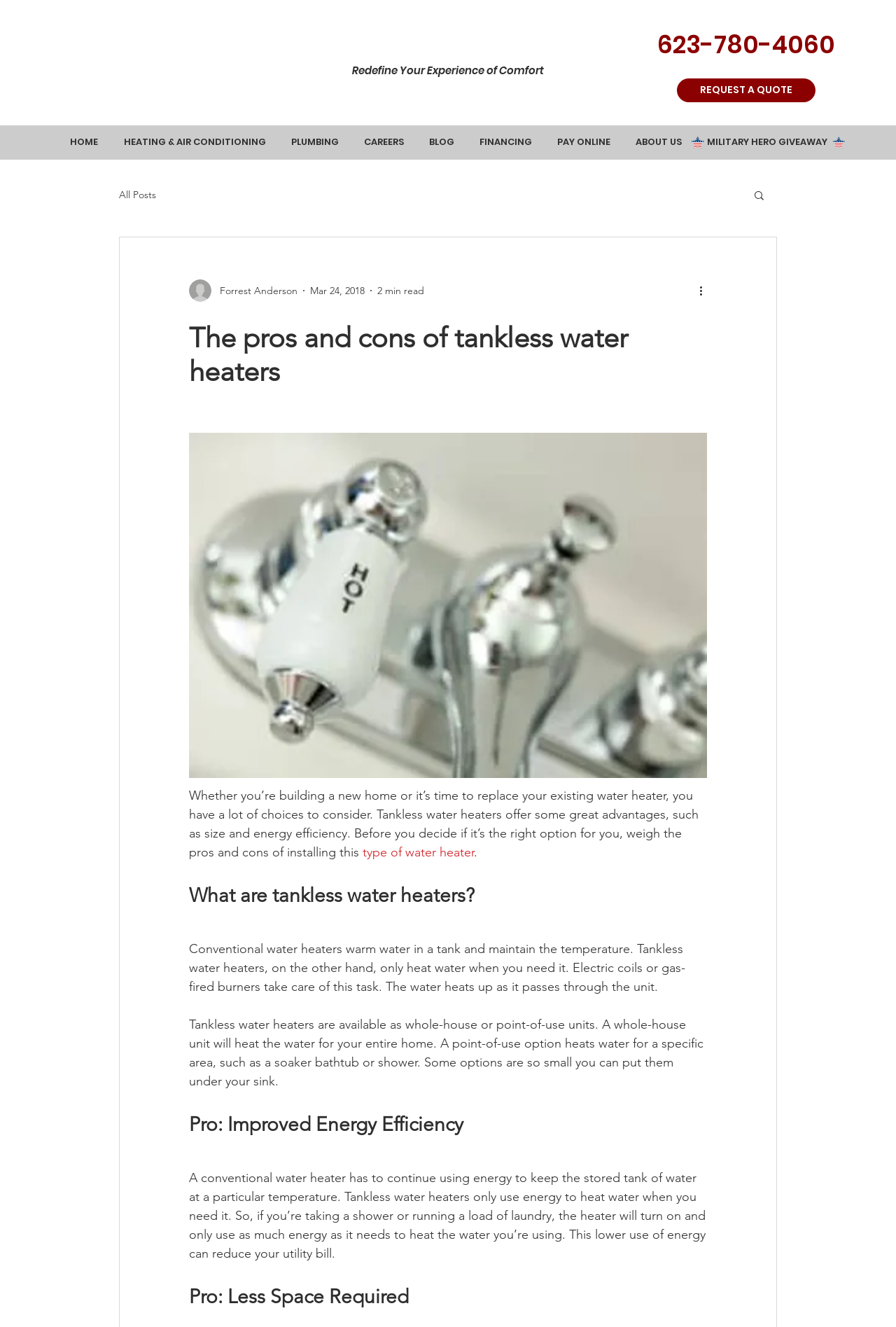Determine the bounding box coordinates of the clickable area required to perform the following instruction: "Click the 'HOME' link". The coordinates should be represented as four float numbers between 0 and 1: [left, top, right, bottom].

[0.063, 0.098, 0.123, 0.116]